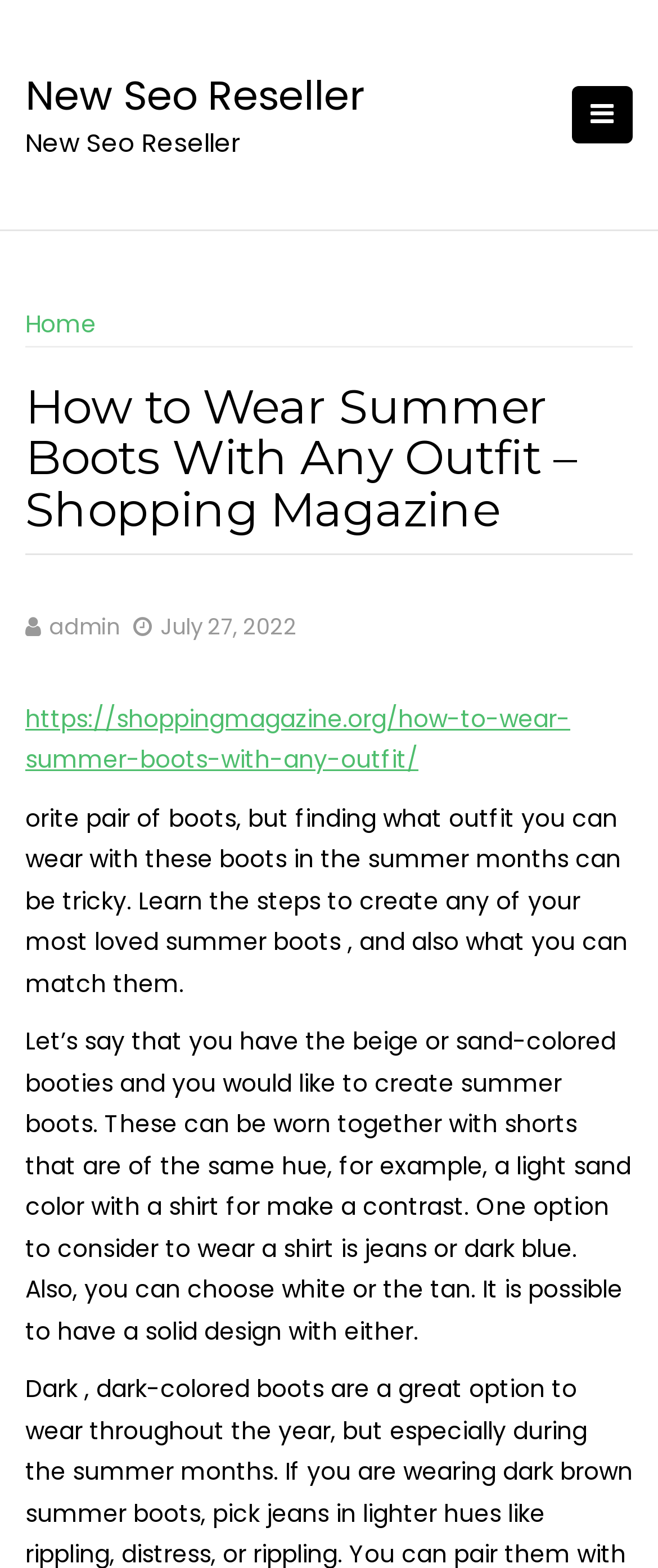Please locate and retrieve the main header text of the webpage.

How to Wear Summer Boots With Any Outfit – Shopping Magazine